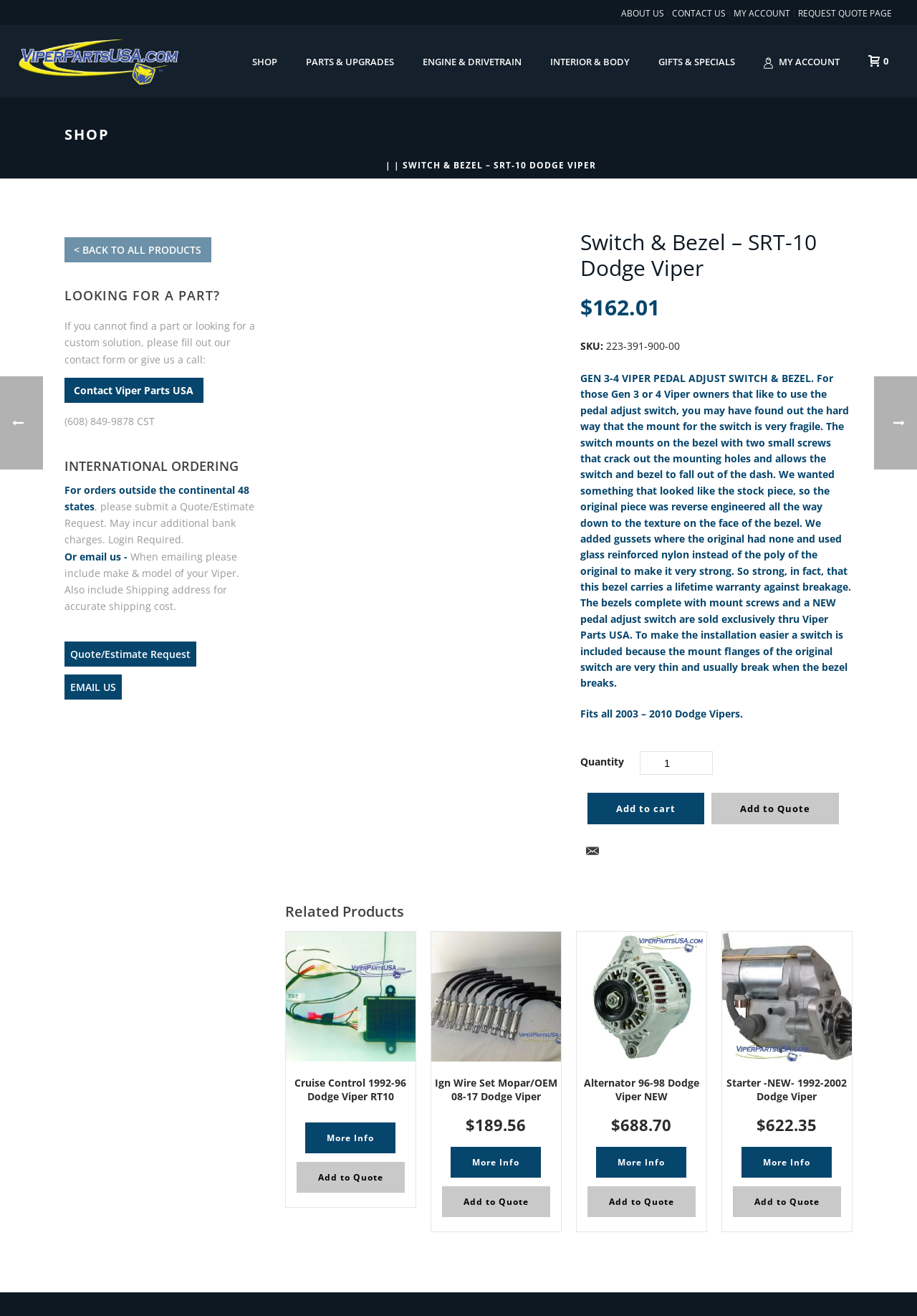Determine the bounding box coordinates for the area that needs to be clicked to fulfill this task: "Click the 'SHOP' link". The coordinates must be given as four float numbers between 0 and 1, i.e., [left, top, right, bottom].

[0.259, 0.04, 0.318, 0.054]